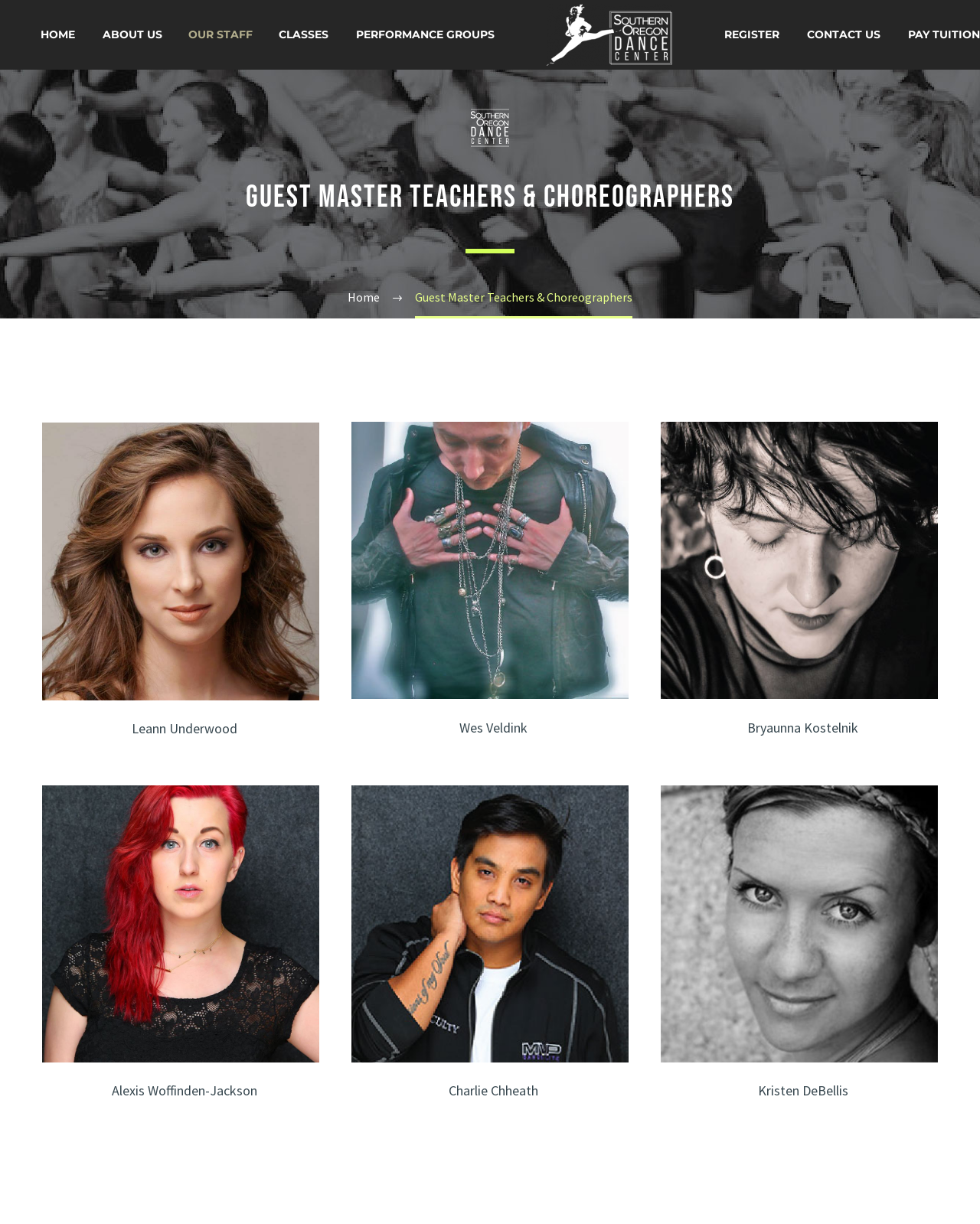Extract the bounding box for the UI element that matches this description: "About Us".

[0.093, 0.021, 0.177, 0.036]